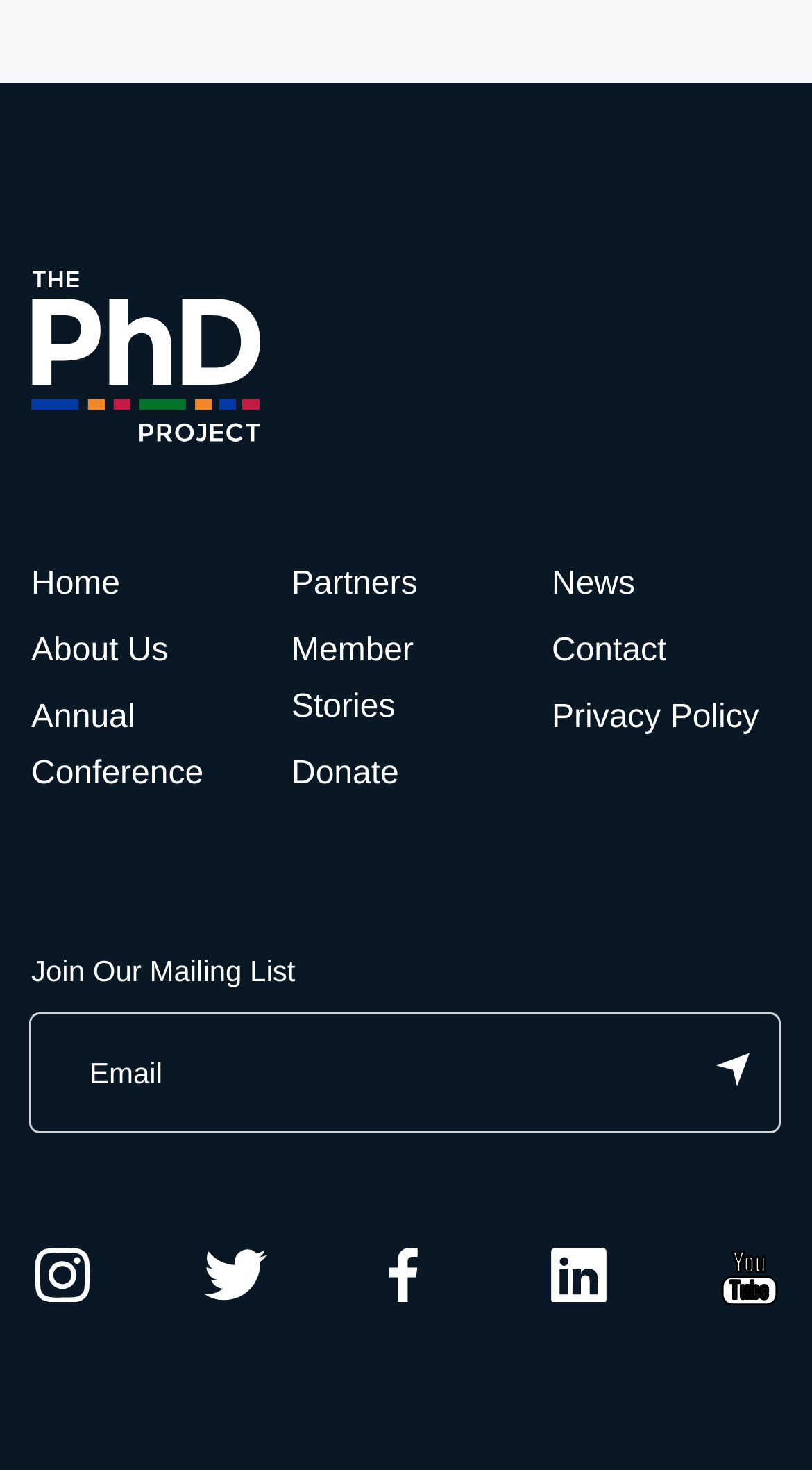With reference to the image, please provide a detailed answer to the following question: Is there a call-to-action button?

I found a button element with an image child, which is likely a call-to-action button, possibly for submitting an email address to join a mailing list.